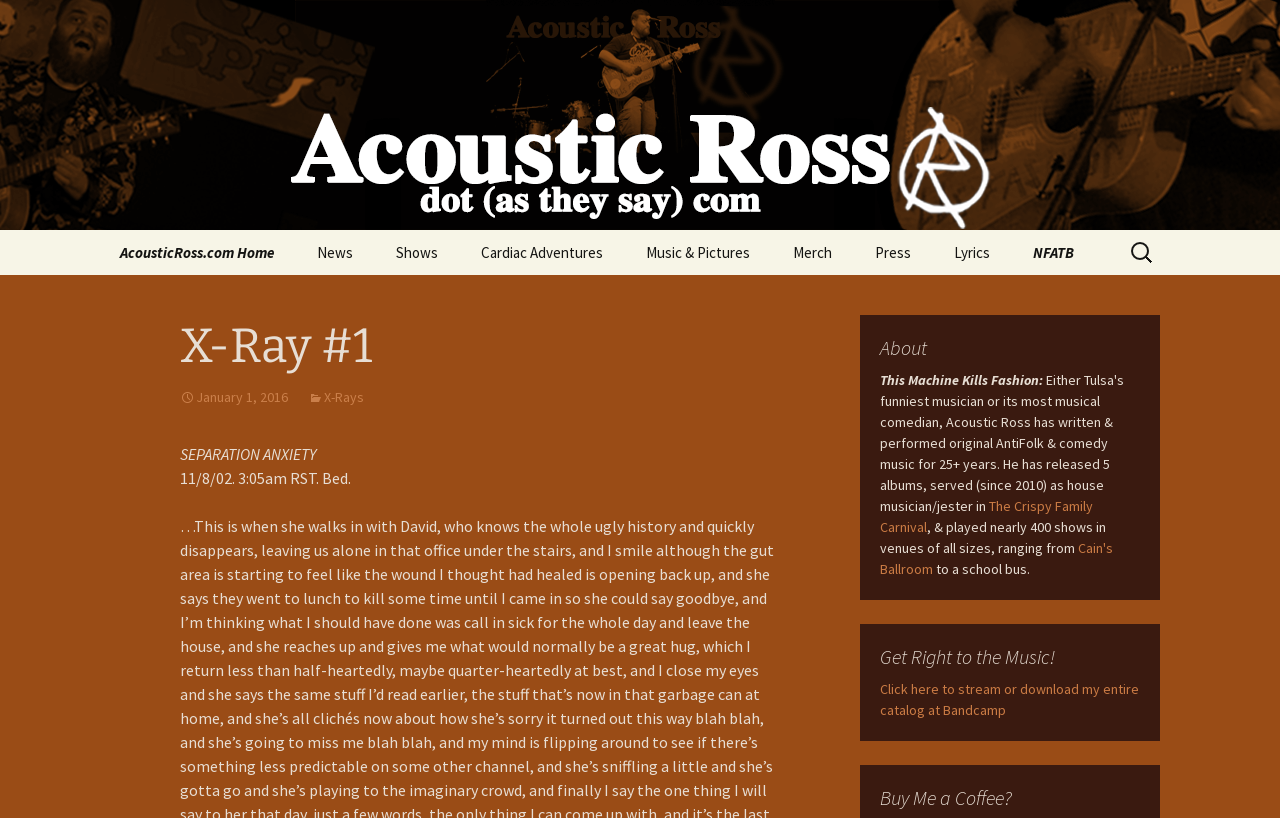Find the bounding box coordinates for the HTML element described as: "AcousticRoss.com Home". The coordinates should consist of four float values between 0 and 1, i.e., [left, top, right, bottom].

[0.078, 0.281, 0.23, 0.336]